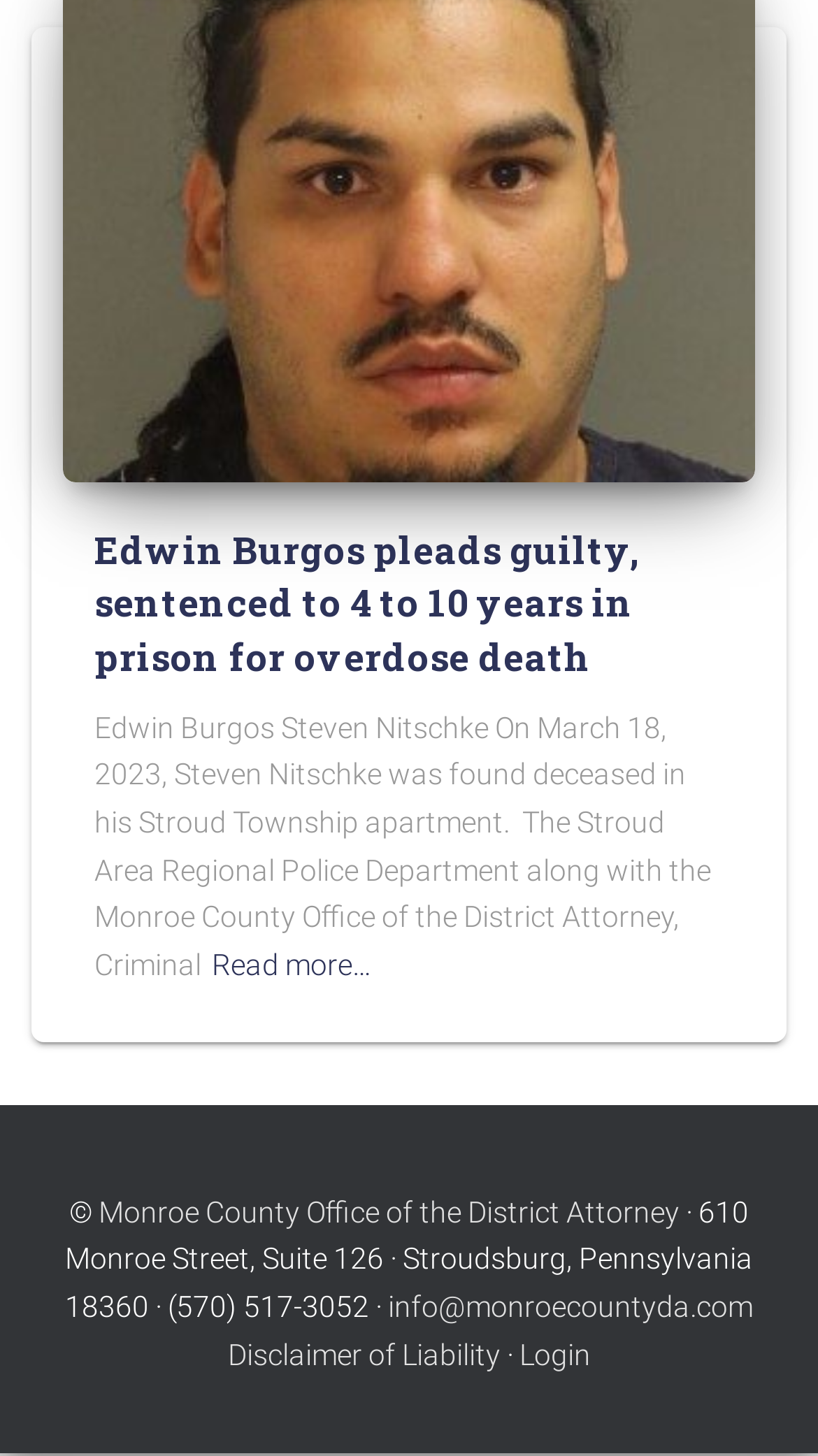What is the name of the person who pleaded guilty?
Please respond to the question with as much detail as possible.

The answer can be found in the heading element which says 'Edwin Burgos pleads guilty, sentenced to 4 to 10 years in prison for overdose death'. This heading is located at the top of the webpage and is the main title of the article.